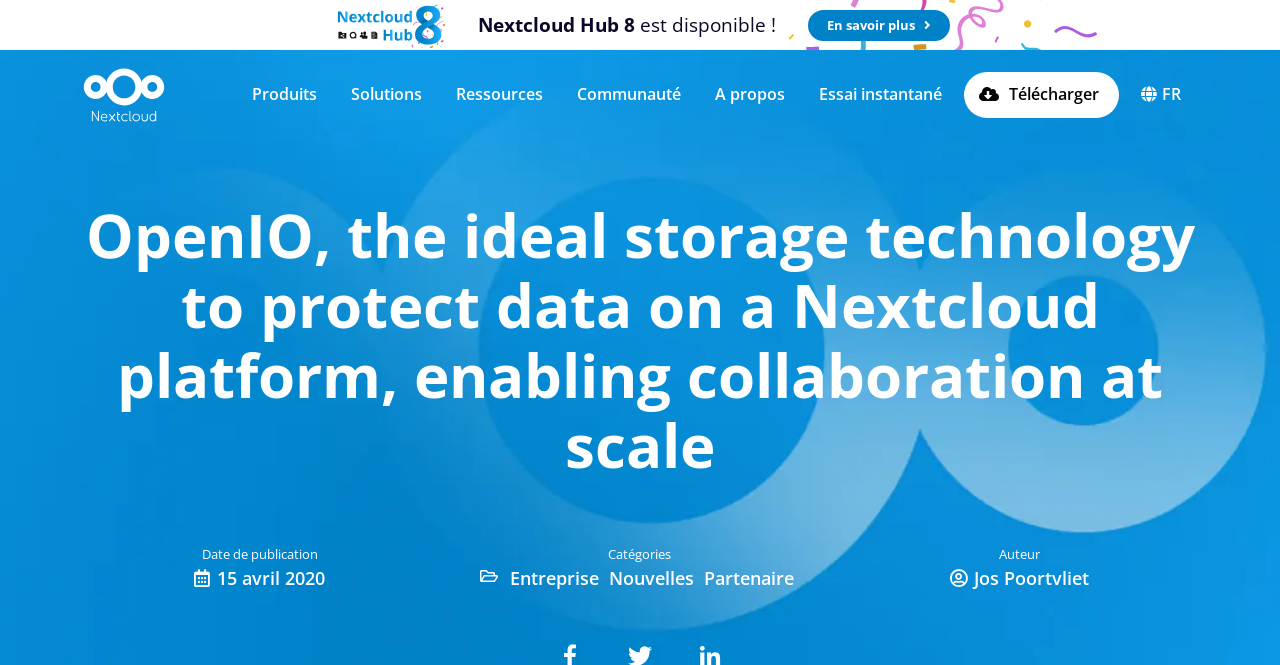What is the date of the article?
Carefully analyze the image and provide a detailed answer to the question.

I found the date of the article by looking at the 'Date de publication' section, which is located below the main heading. The date is specified as '15 avril 2020'.